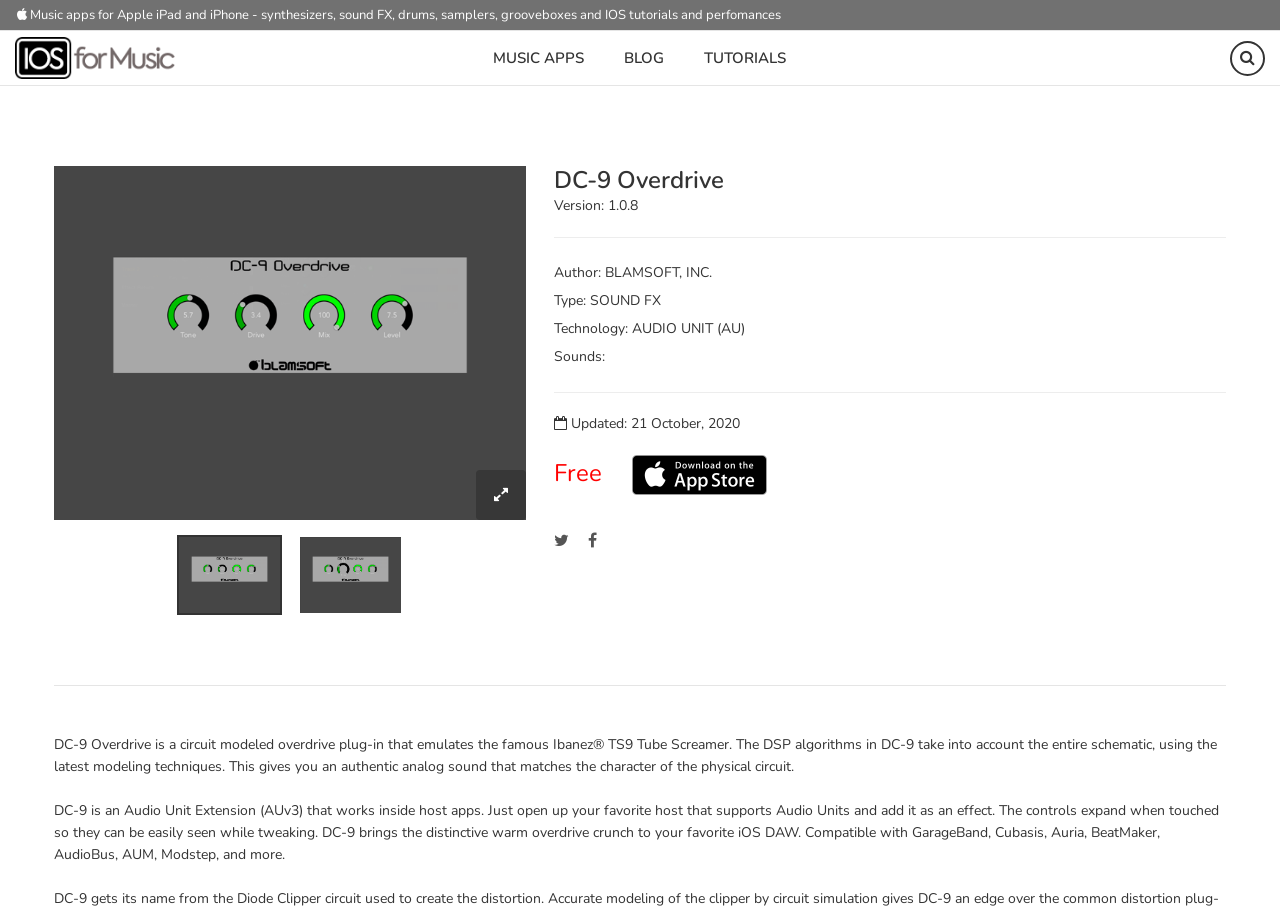Generate an in-depth caption that captures all aspects of the webpage.

This webpage is about music apps for Apple iPad and iPhone, specifically focusing on synthesizers, drums, samplers, grooveboxes, and iOS tutorials and performances. At the top, there is a title "Music apps for Apple iPad and iPhone" followed by a list of categories including synthesizers, sound FX, drums, samplers, and grooveboxes. 

Below the title, there is a navigation menu with links to "MUSIC APPS", "BLOG", and "TUTORIALS". On the top right corner, there is a search button represented by a magnifying glass icon.

The main content of the page is about a specific music app called "DC-9 Overdrive". It has a heading with the app's name, followed by details such as version, author, type, technology, and sounds. There is also a "Download on the App Store" button with an accompanying image.

On the right side of the app details, there are two product image thumbnails. Below the app details, there is a lengthy description of the DC-9 Overdrive app, explaining its features and compatibility with various iOS DAWs. 

At the bottom of the page, there are two social media links represented by icons.